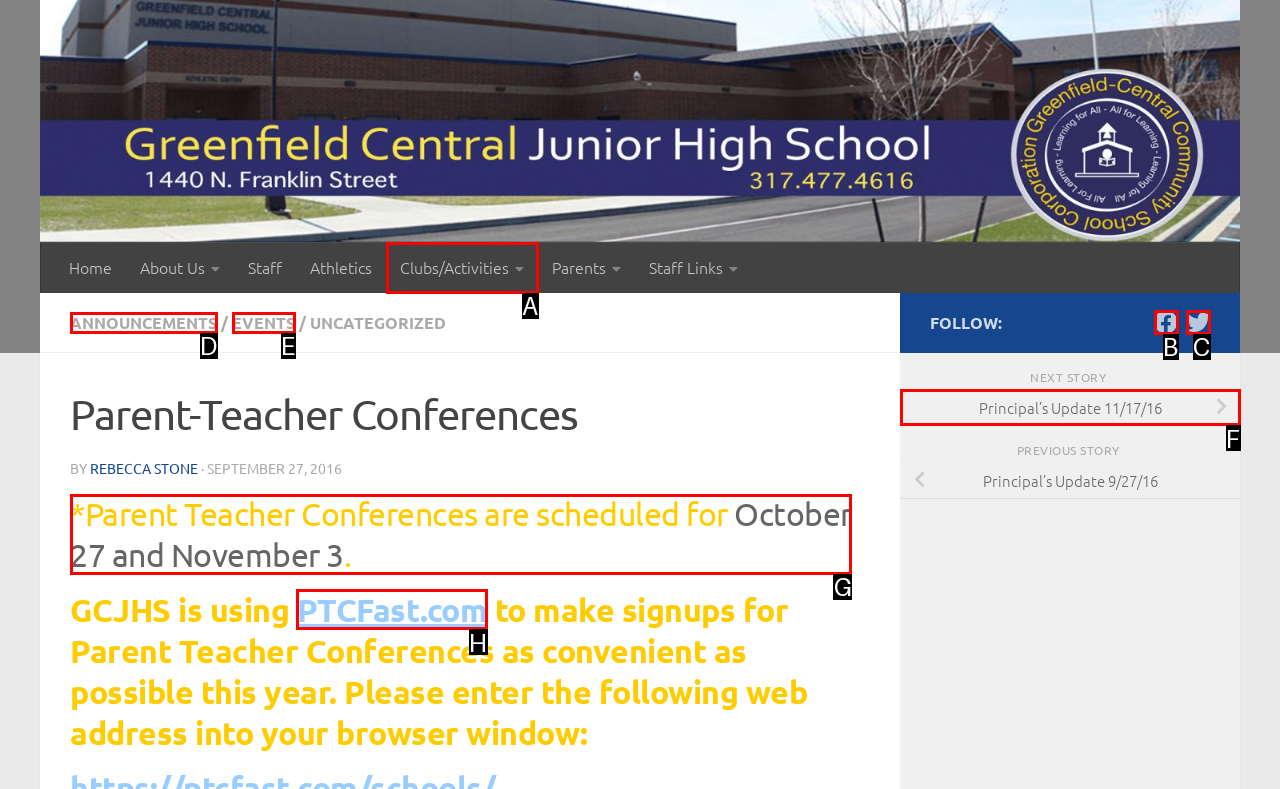Find the HTML element that matches the description: Principal’s Update 11/17/16. Answer using the letter of the best match from the available choices.

F